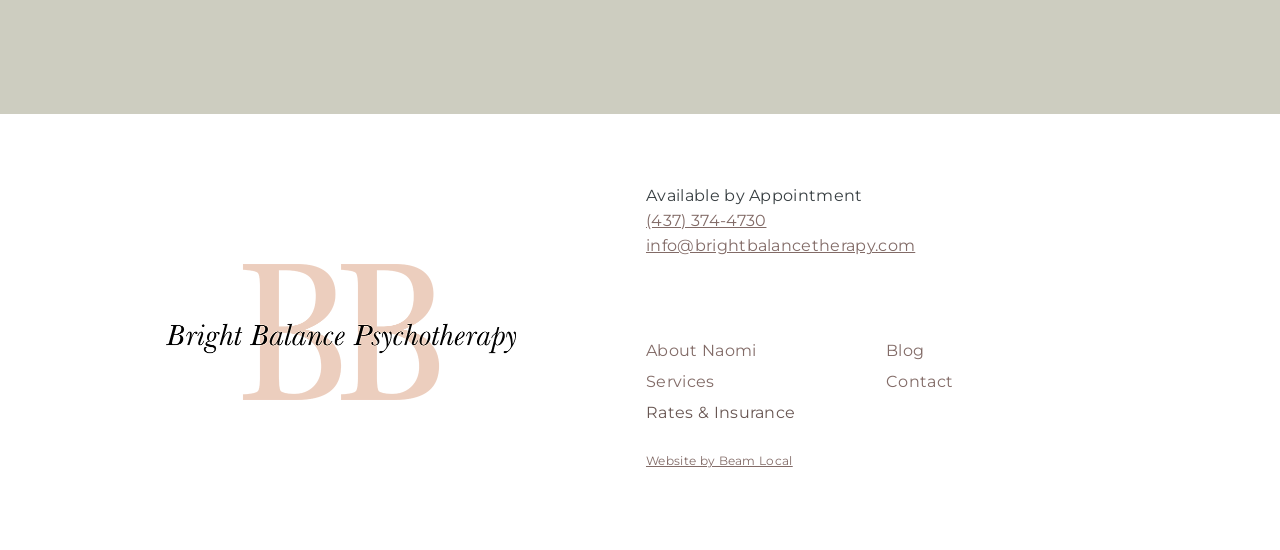Please determine the bounding box coordinates of the element's region to click in order to carry out the following instruction: "call the phone number". The coordinates should be four float numbers between 0 and 1, i.e., [left, top, right, bottom].

[0.505, 0.384, 0.599, 0.419]